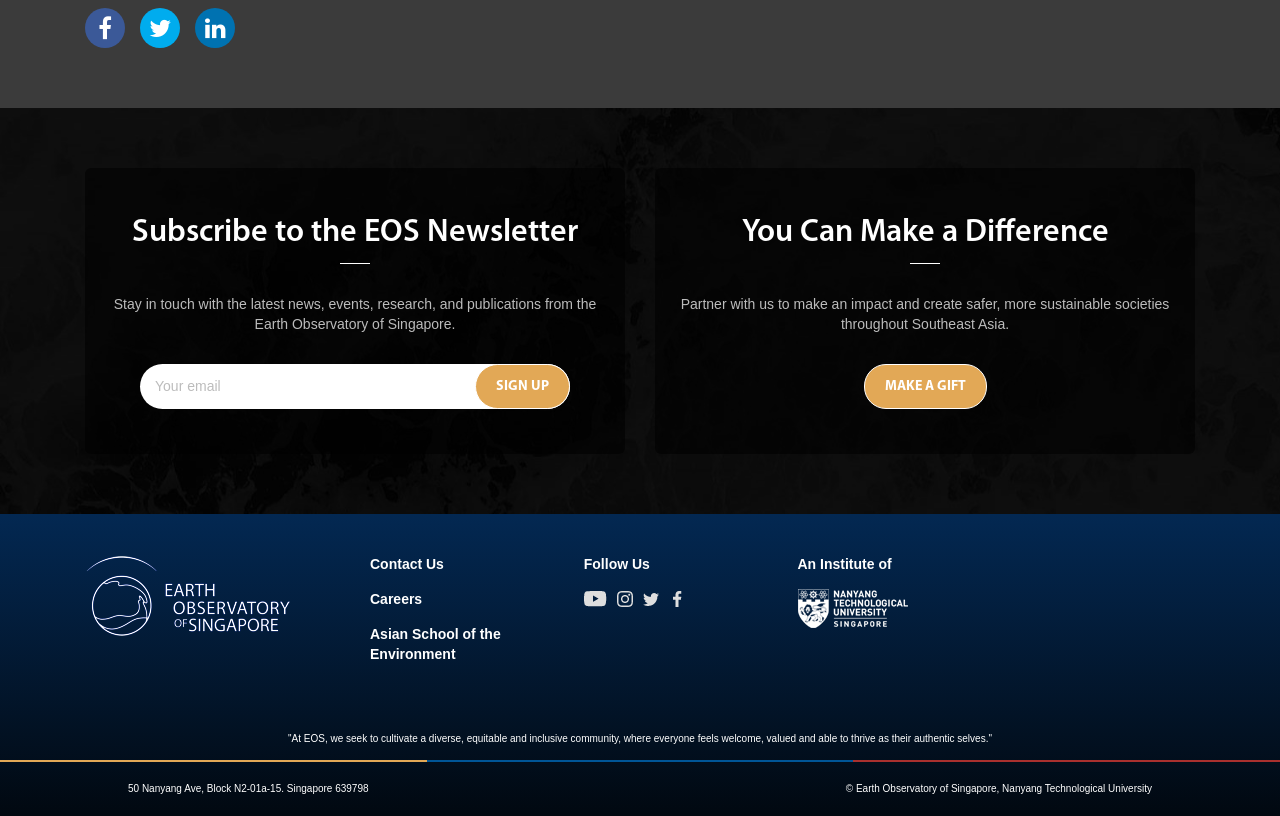Using the provided description: "title="Nanyang Technological University"", find the bounding box coordinates of the corresponding UI element. The output should be four float numbers between 0 and 1, in the format [left, top, right, bottom].

[0.623, 0.722, 0.709, 0.771]